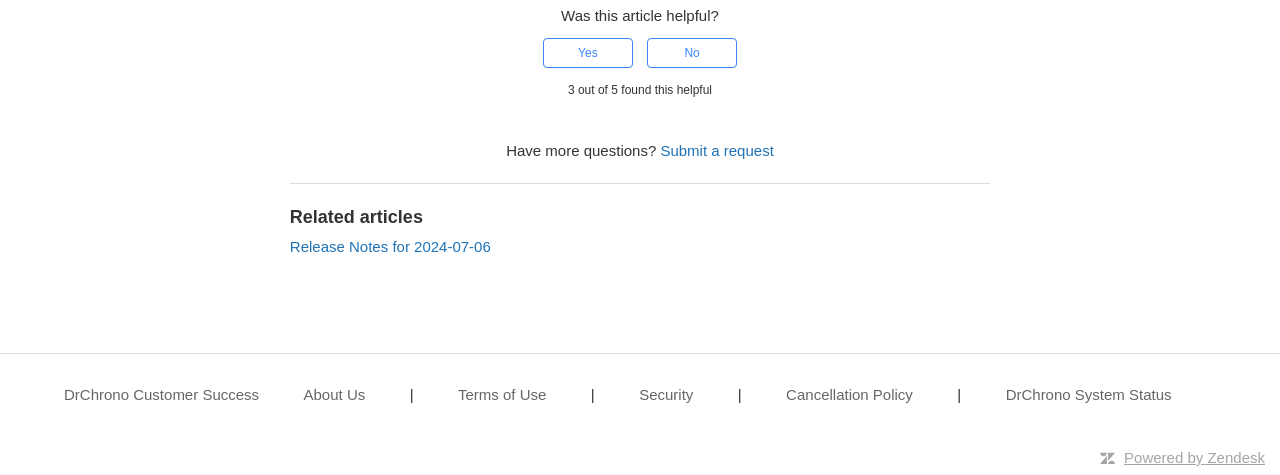Please identify the bounding box coordinates of the area I need to click to accomplish the following instruction: "Check DrChrono System Status".

[0.786, 0.809, 0.915, 0.856]